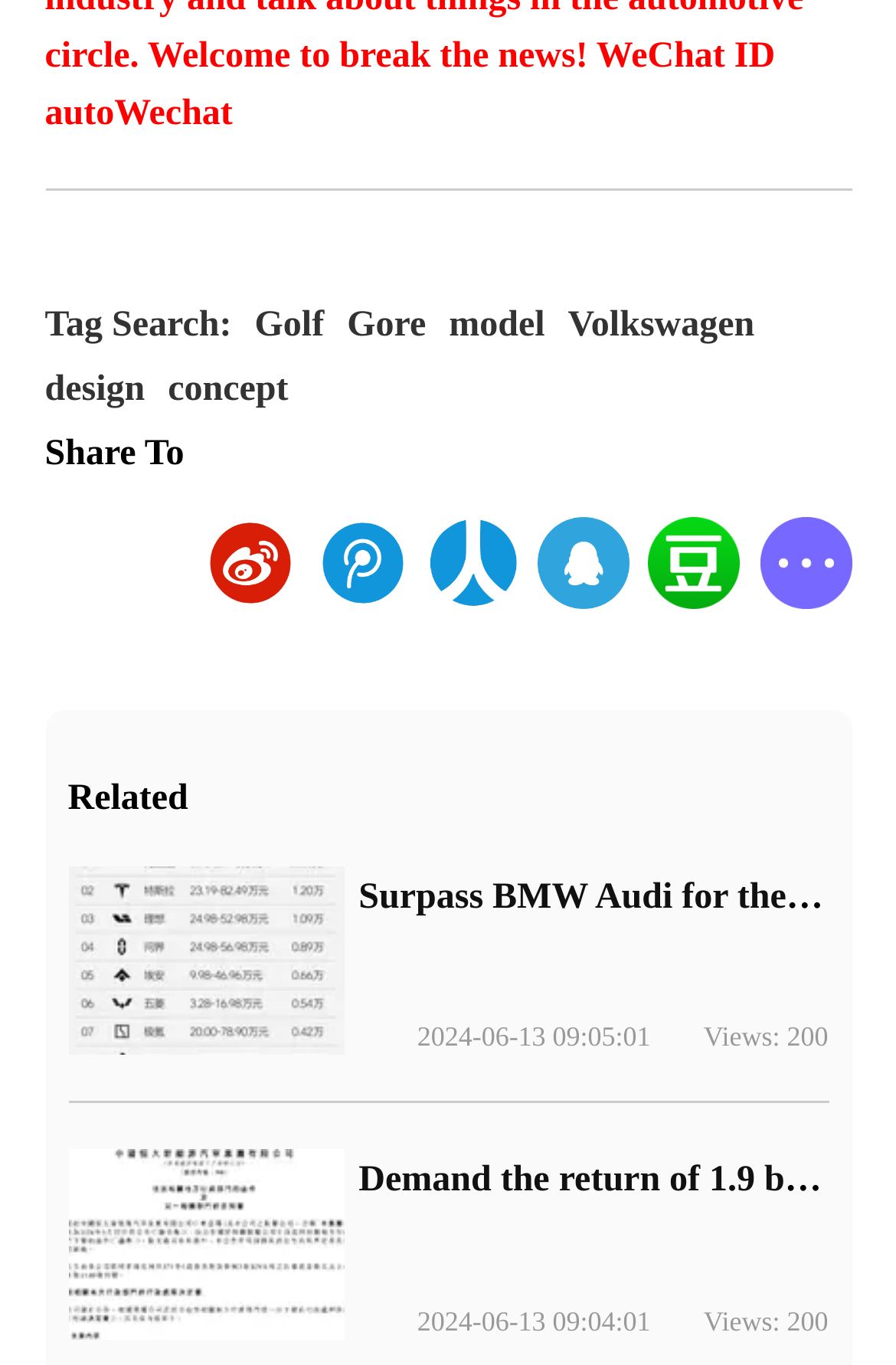Identify the bounding box coordinates for the element you need to click to achieve the following task: "View related news". The coordinates must be four float values ranging from 0 to 1, formatted as [left, top, right, bottom].

[0.076, 0.57, 0.924, 0.6]